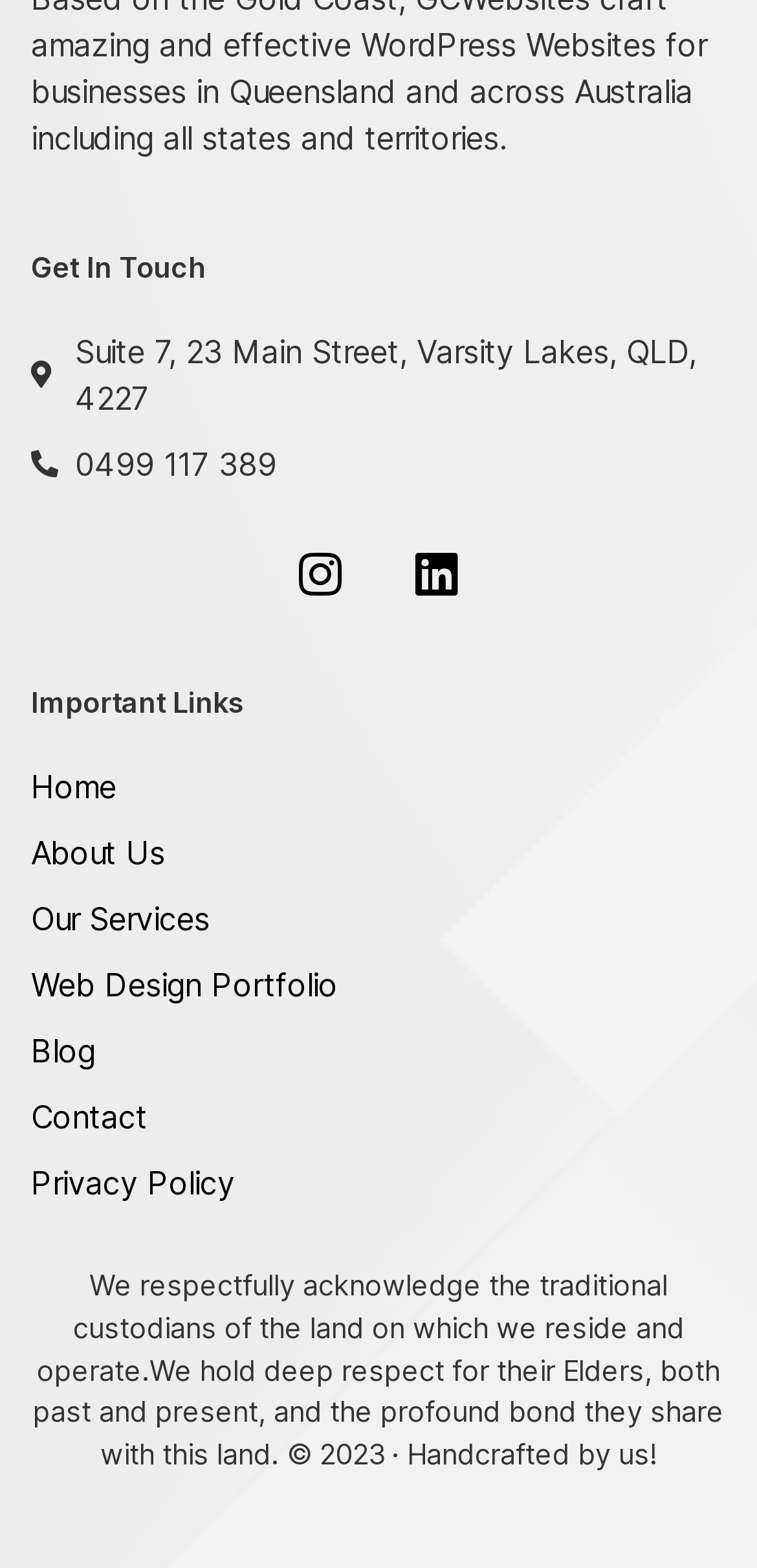Using a single word or phrase, answer the following question: 
What year is the copyright of the website?

2023